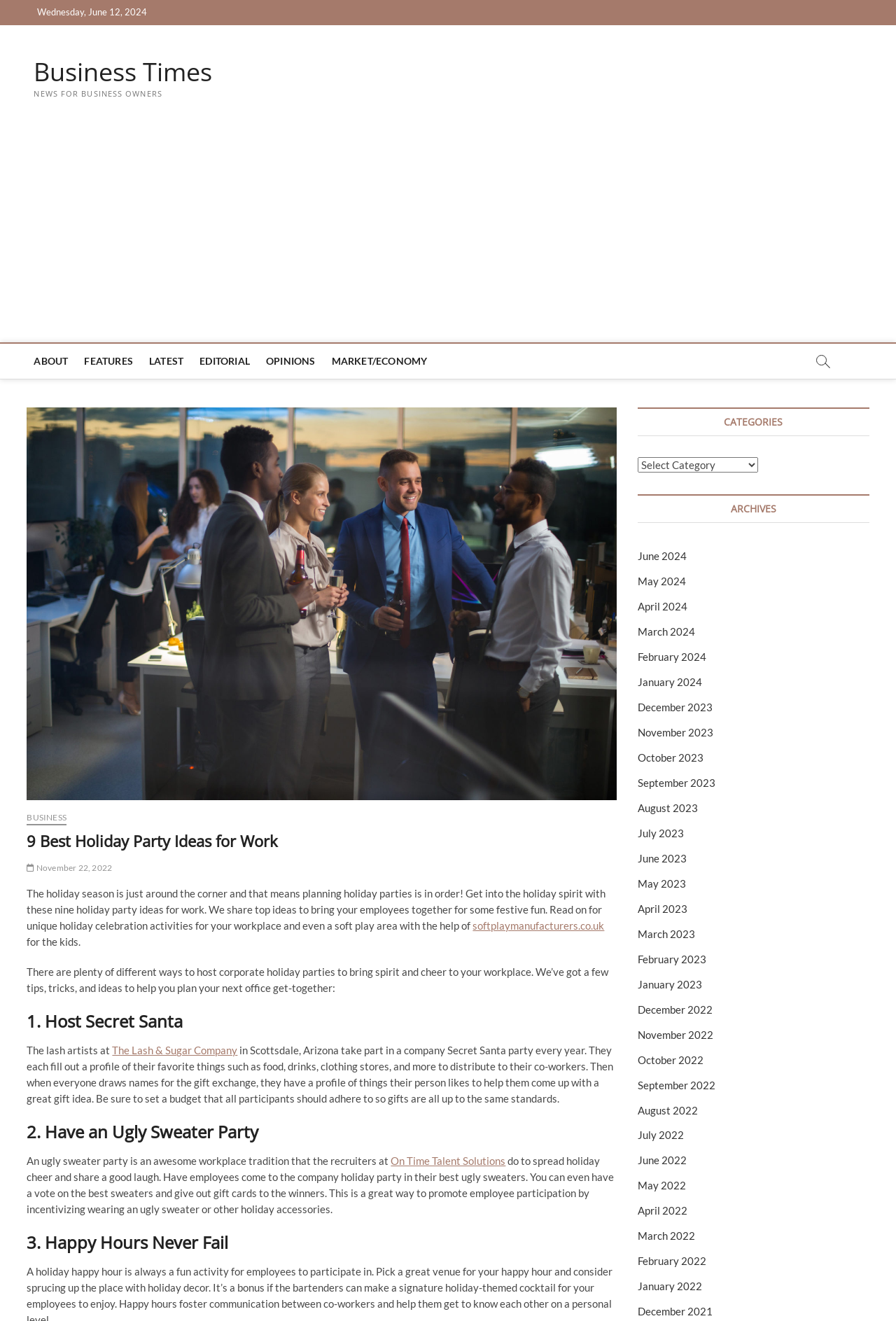Please identify the bounding box coordinates for the region that you need to click to follow this instruction: "Read the article '9 Best Holiday Party Ideas for Work'".

[0.03, 0.63, 0.688, 0.644]